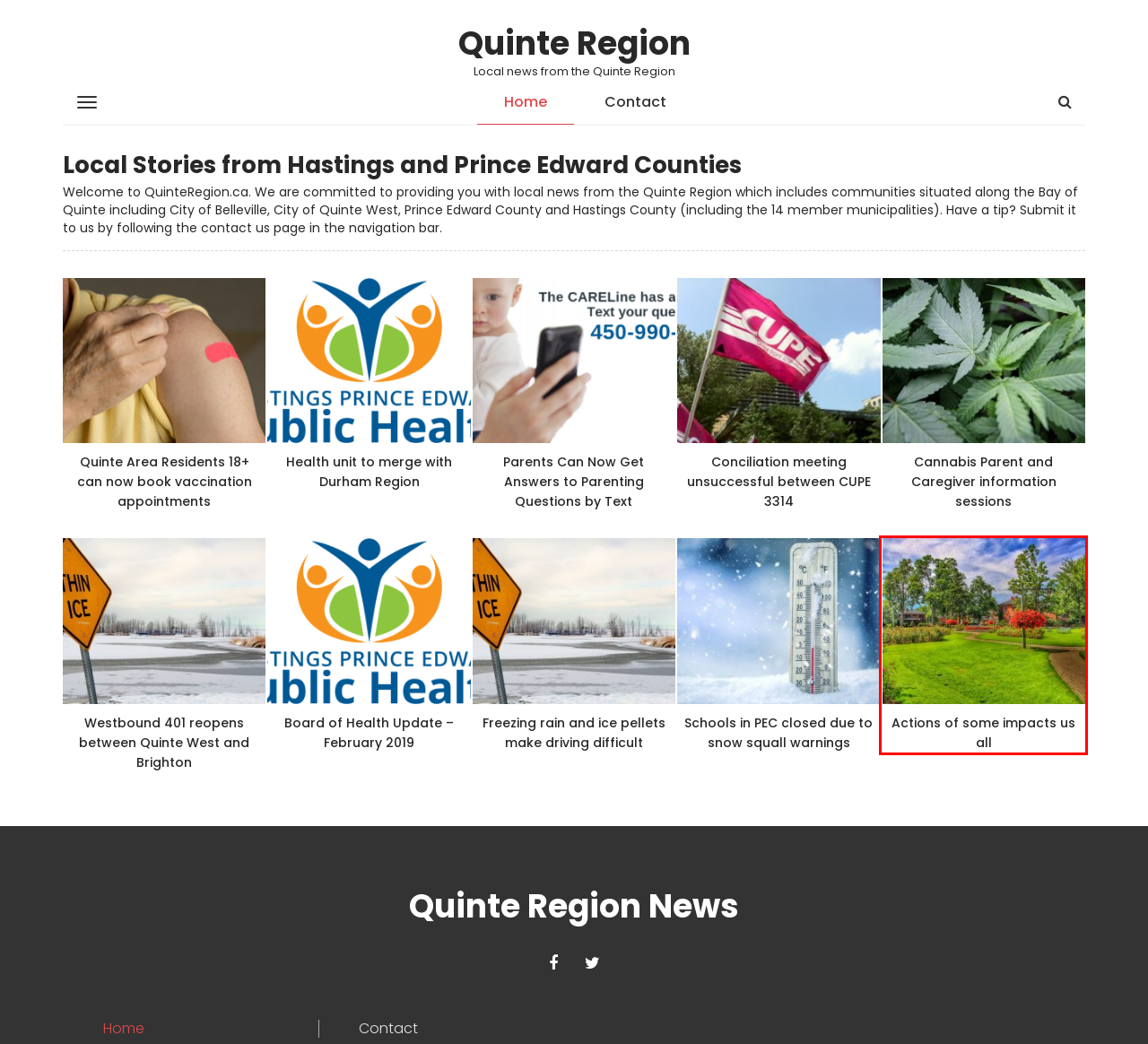Consider the screenshot of a webpage with a red bounding box around an element. Select the webpage description that best corresponds to the new page after clicking the element inside the red bounding box. Here are the candidates:
A. Board of Health Update - February 2019 - Quinte Region
B. Schools in PEC closed due to snow squall warnings - Quinte Region
C. Parents Can Now Get Answers to Parenting Questions by Text - Quinte Region
D. Health unit to merge with Durham Region - Quinte Region
E. Westbound 401 reopens between Quinte West and Brighton - Quinte Region
F. Cannabis Parent and Caregiver information sessions - Quinte Region
G. Actions of some impacts us all - Quinte Region
H. Quinte Area Residents 18+ can now book vaccination appointments - Quinte Region

G